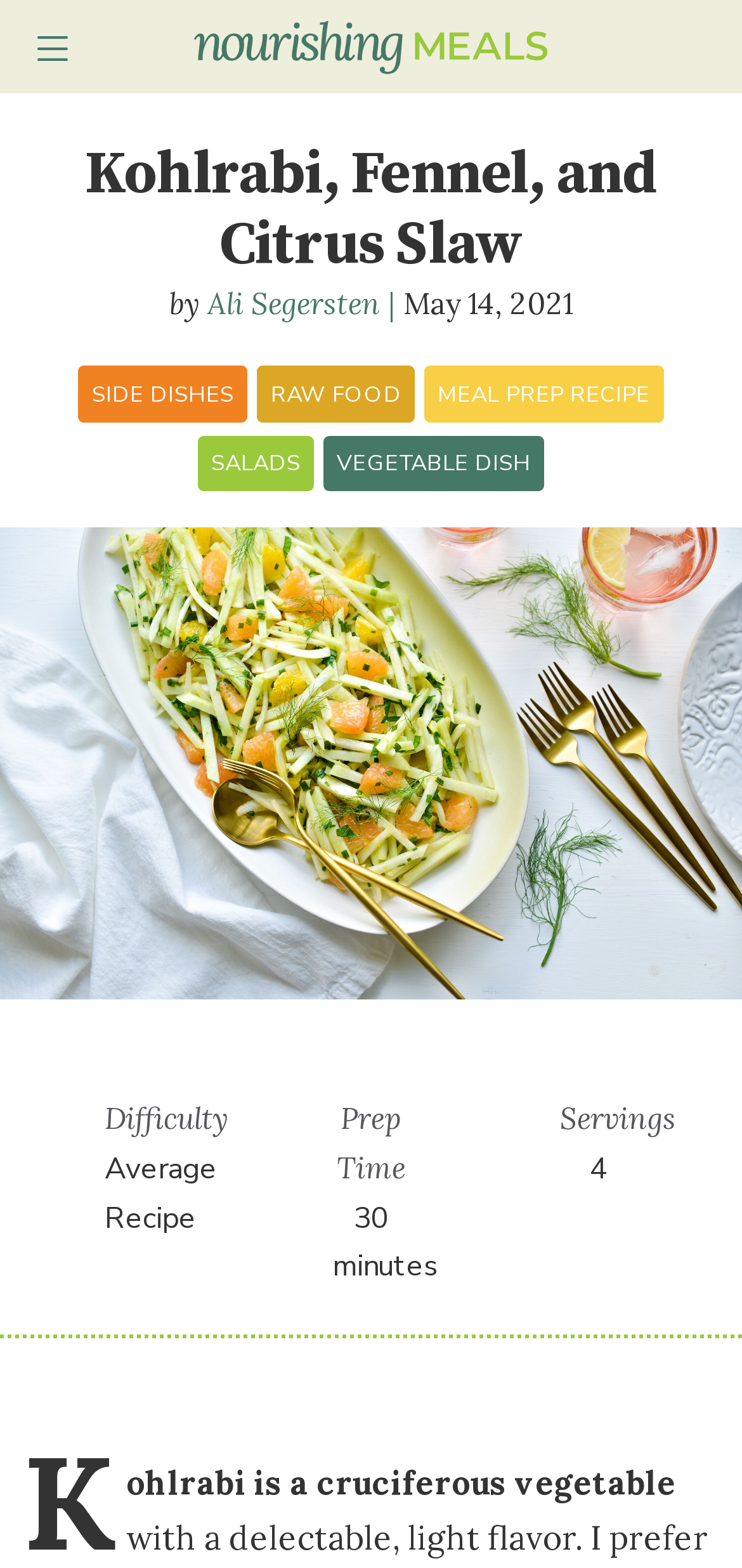Identify the bounding box coordinates for the UI element described as: "Vegetable Dish".

[0.436, 0.277, 0.733, 0.313]